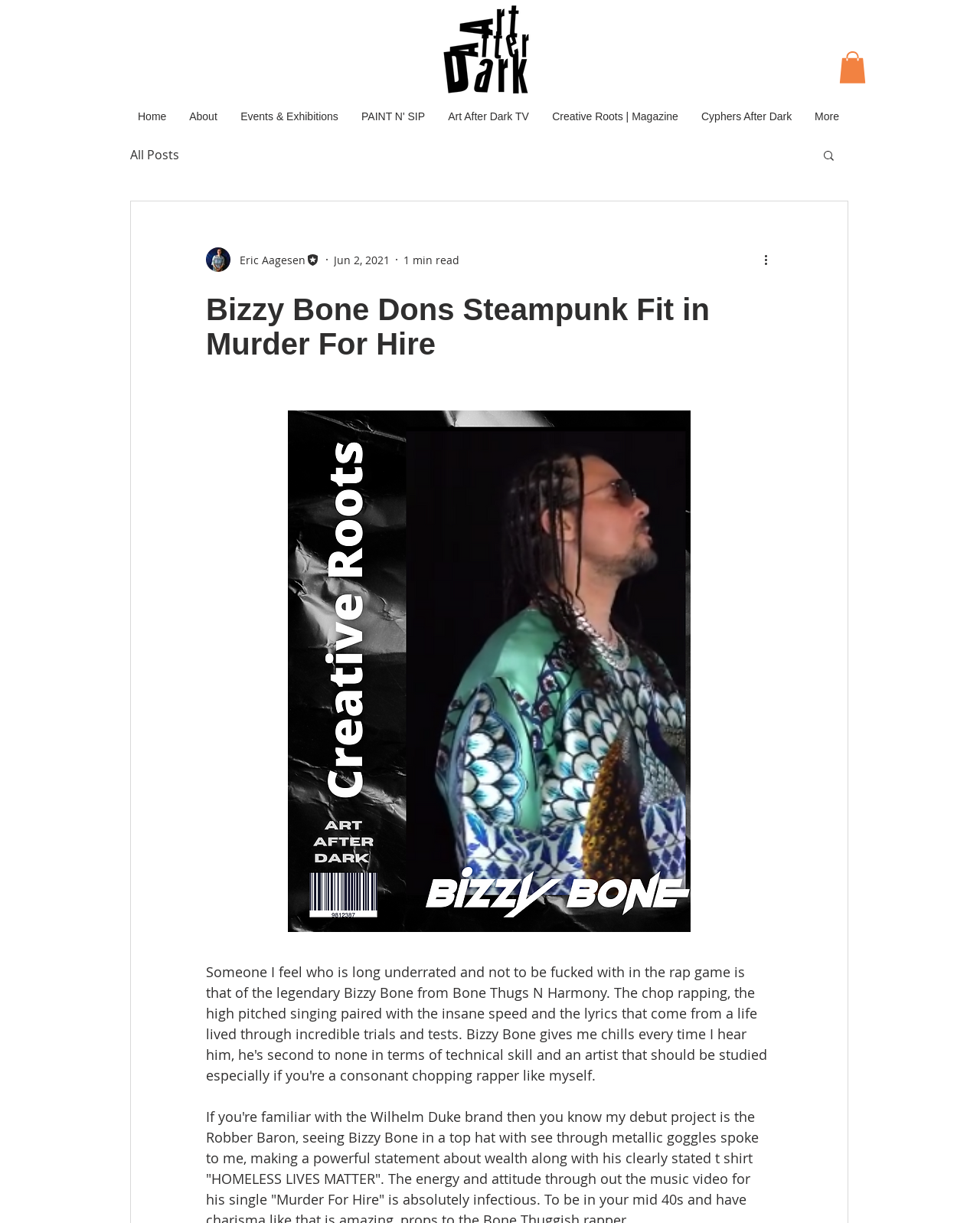How many navigation menus are there? Please answer the question using a single word or phrase based on the image.

2